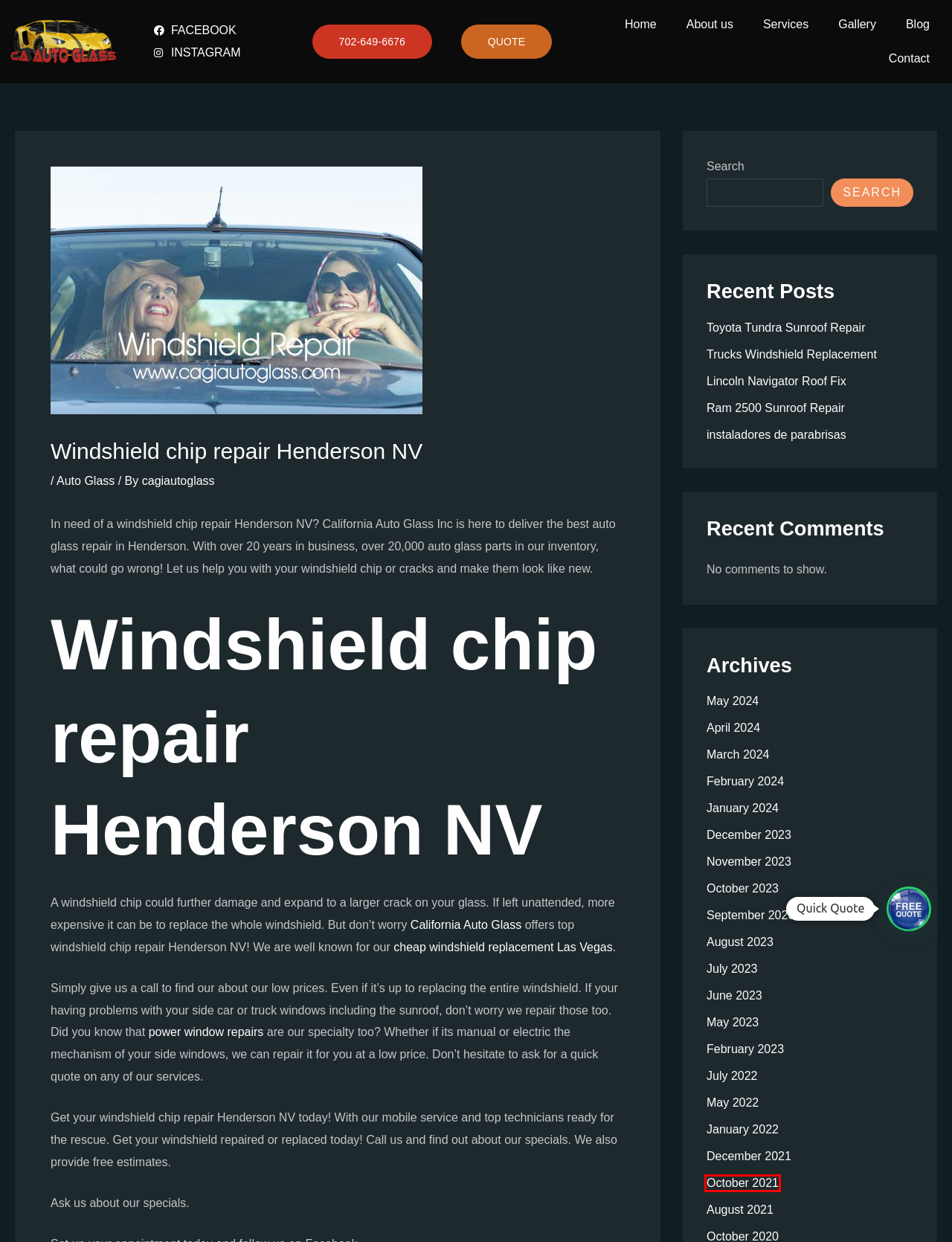You have a screenshot showing a webpage with a red bounding box highlighting an element. Choose the webpage description that best fits the new webpage after clicking the highlighted element. The descriptions are:
A. July 2022 | CA Auto Glass
B. Gallery | CA Auto Glass
C. April 2024 | CA Auto Glass
D. January 2022 | CA Auto Glass
E. August 2023 | CA Auto Glass
F. Home | CA Auto Glass Installation & Replacement Las Vegas
G. May 2023 | CA Auto Glass
H. October 2021 | CA Auto Glass

H